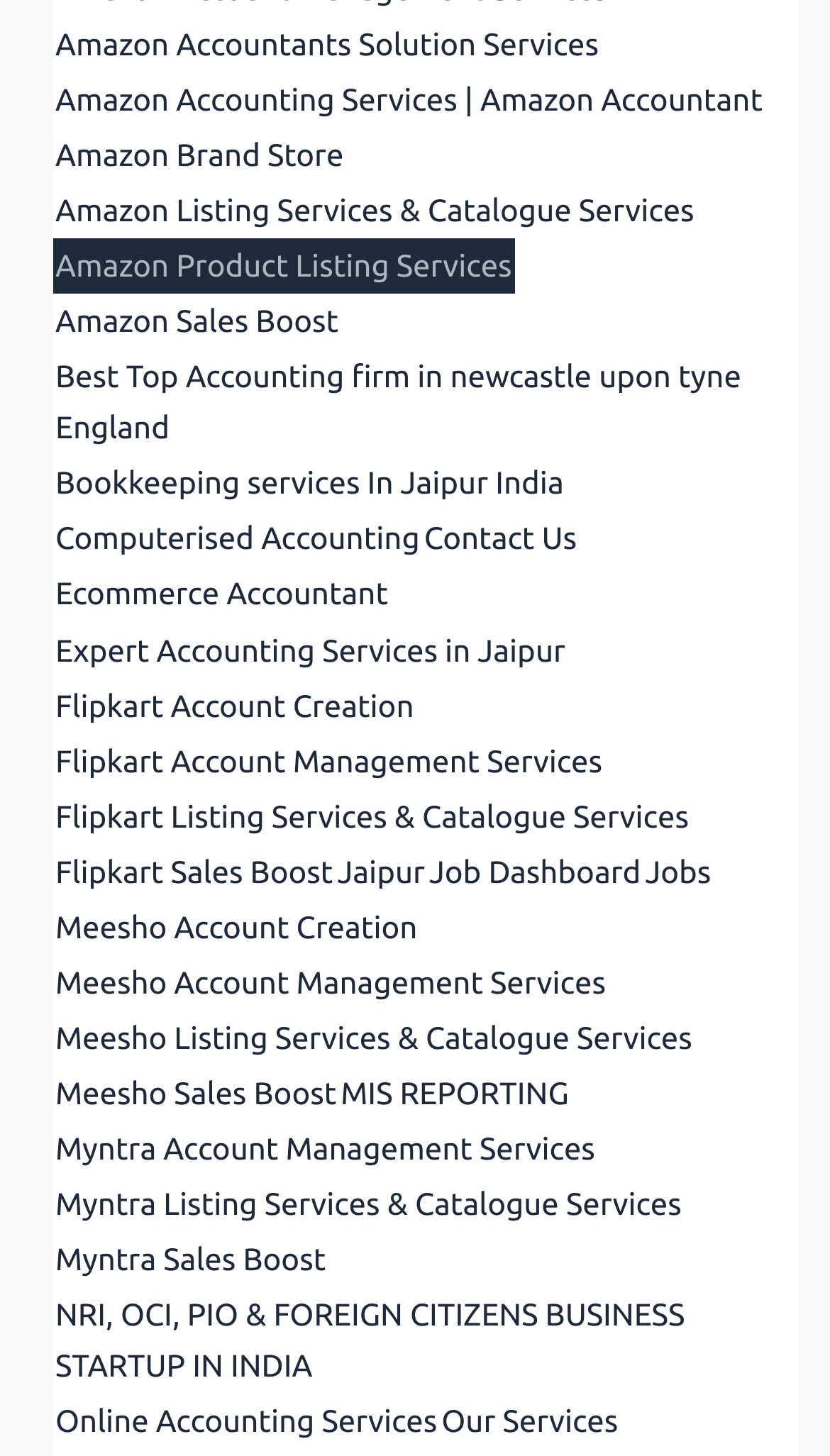Provide a single word or phrase to answer the given question: 
How many e-commerce platforms are supported?

At least 4